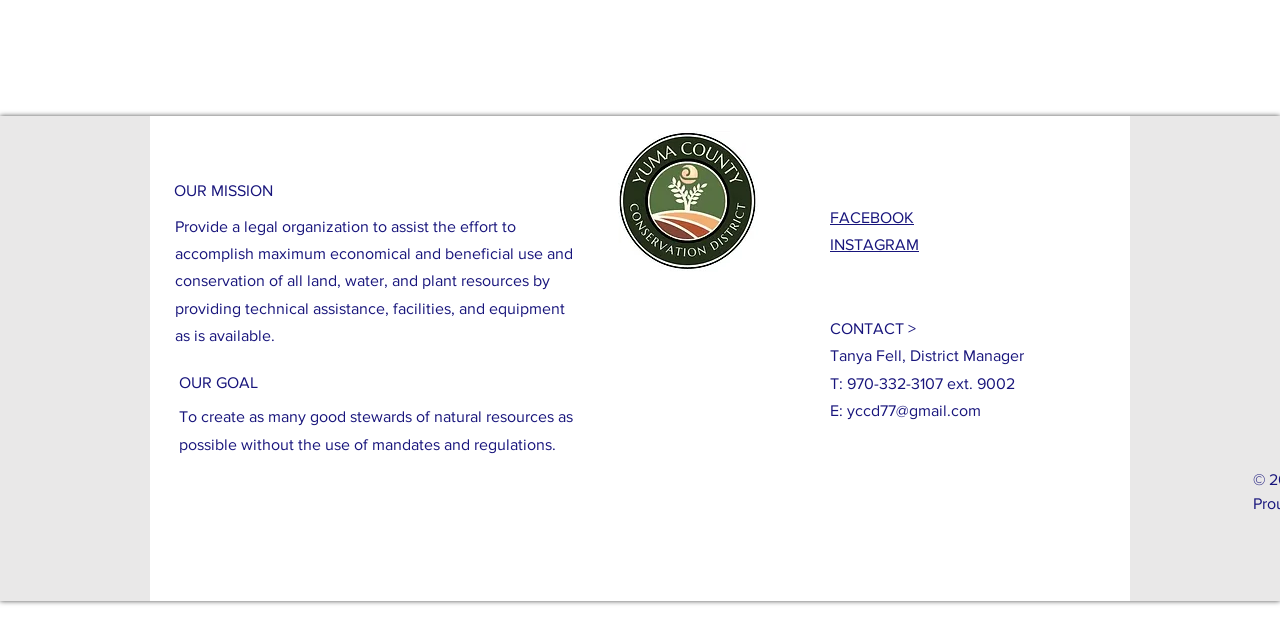Identify the bounding box coordinates of the HTML element based on this description: "yccd77@gmail.com".

[0.662, 0.628, 0.766, 0.654]